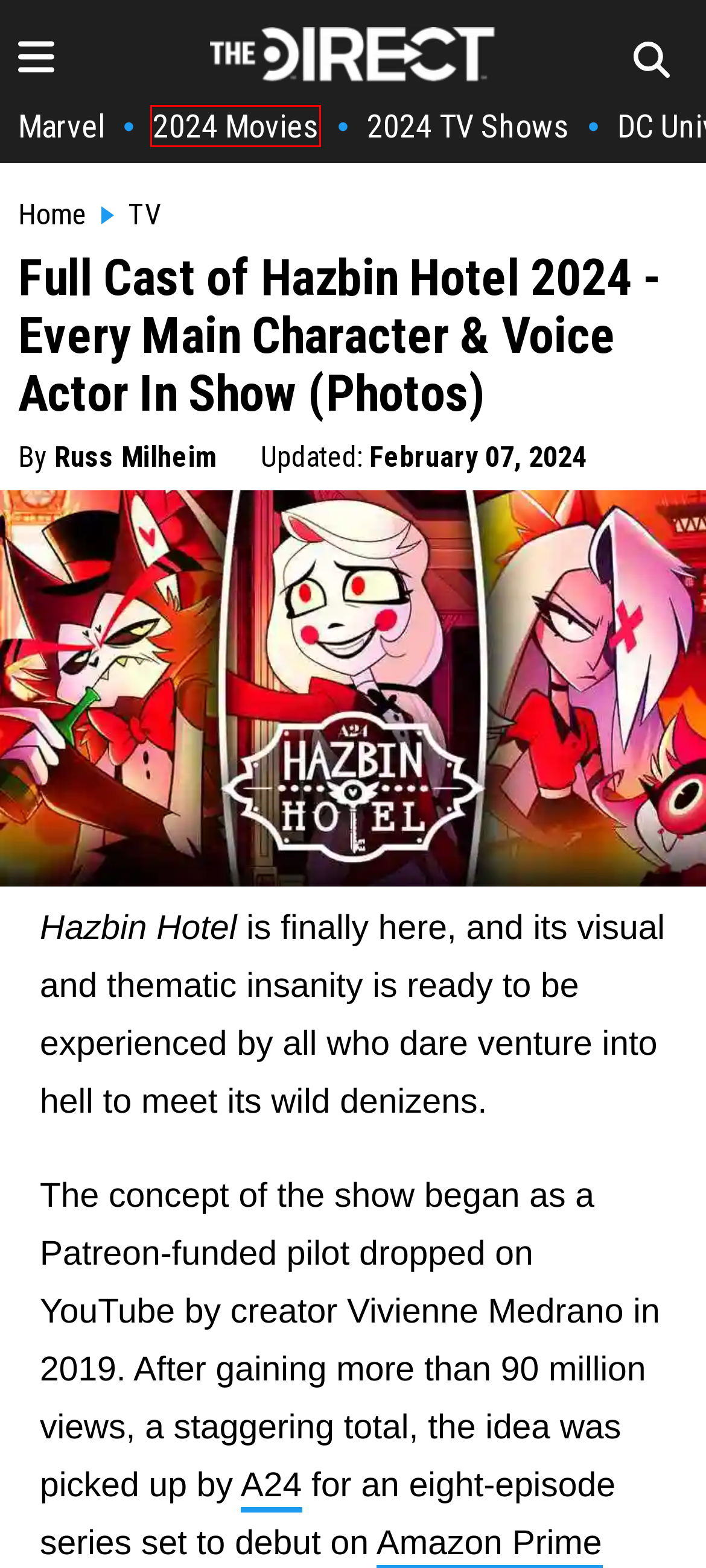Analyze the screenshot of a webpage featuring a red rectangle around an element. Pick the description that best fits the new webpage after interacting with the element inside the red bounding box. Here are the candidates:
A. A24 (Studio) | Latest News | The Direct
B. Comedy Movies and Shows | Latest News | The Direct
C. New TV Series Coming Out: Every Release Date and Streaming Platform For 2024 | The Direct
D. MCU News | Marvel Cinematic Universe Latest Rumors
E. The Direct | Breaking News for Entertainment Pop Culture
F. New Movies Coming Out: Upcoming Movie Release Dates for 2024 and Beyond | The Direct
G. Every Hazbin Hotel Character Who Appears In Helluva Boss
H. Crime Movies and Shows | Latest News | The Direct

F